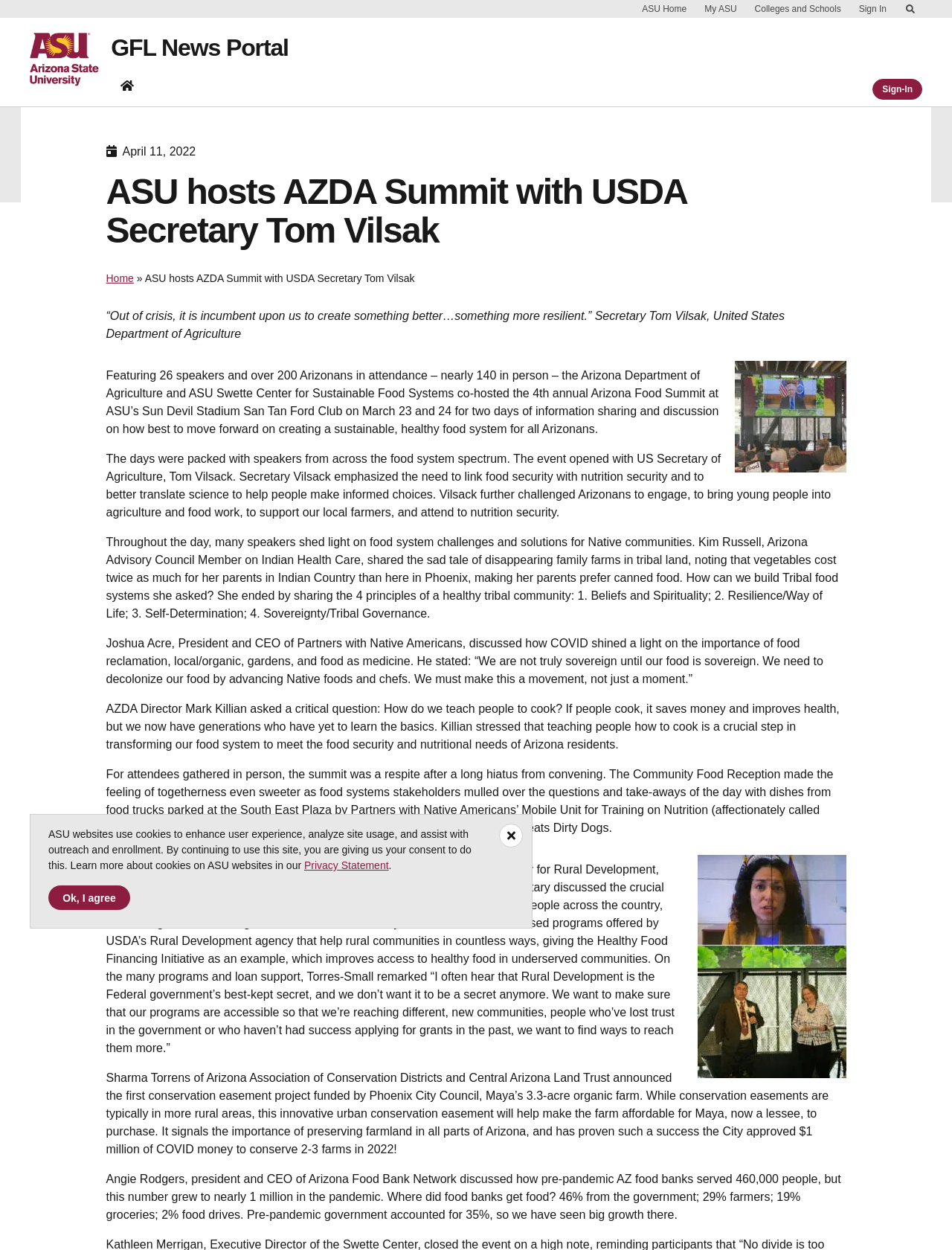Determine which piece of text is the heading of the webpage and provide it.

ASU hosts AZDA Summit with USDA Secretary Tom Vilsak